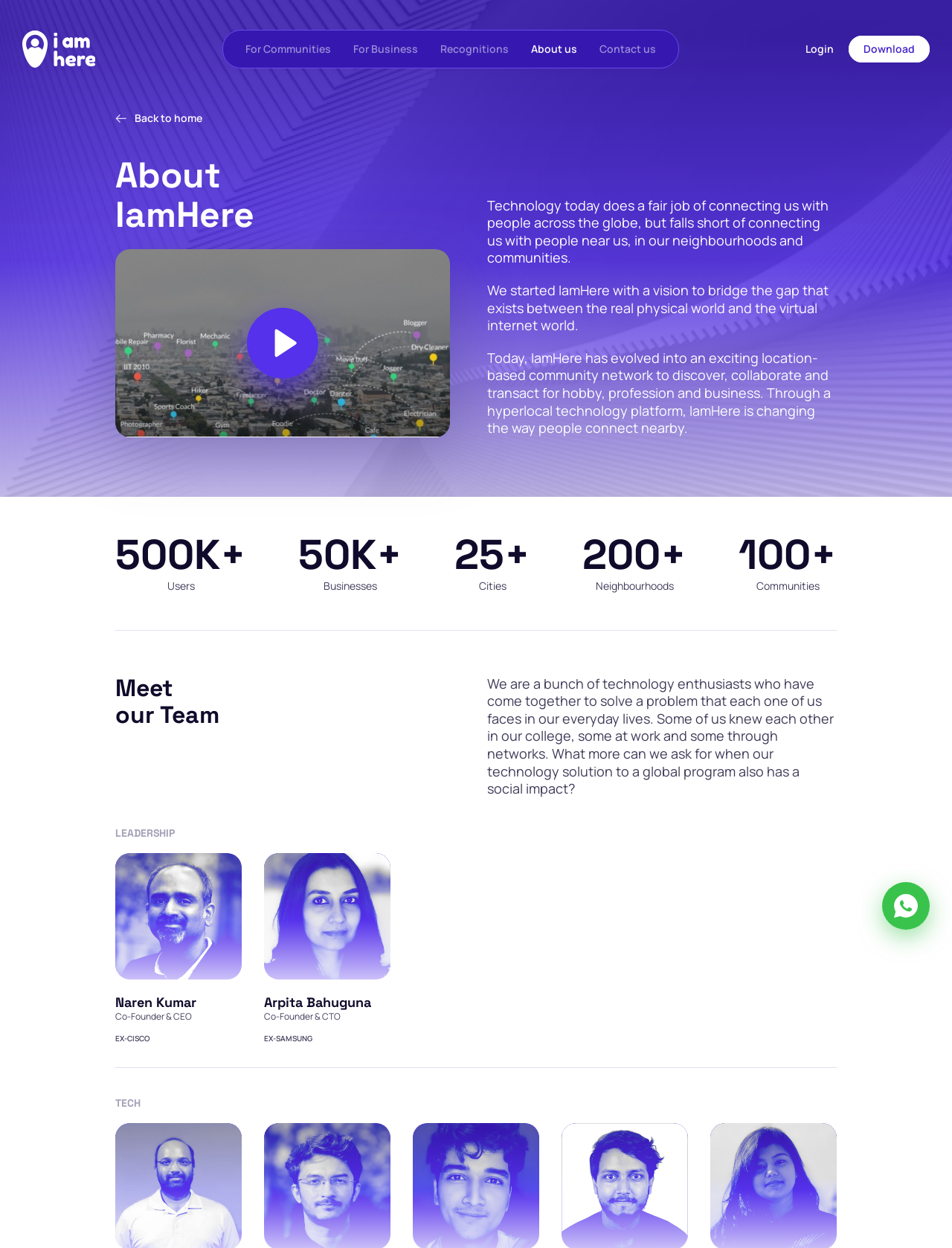Deliver a detailed narrative of the webpage's visual and textual elements.

This webpage is about IamHere, a hyperlocal community network for collaboration and commerce. At the top, there are multiple links to different sections of the website, including "For Communities", "For Business", "Recognitions", "About us", and "Contact us". On the top right, there are two links, "Download" and "Login".

Below the top navigation, there is a heading "About IamHere" followed by a brief description of the platform's vision and mission. There are three paragraphs of text explaining how IamHere aims to bridge the gap between the physical and virtual worlds, and how it has evolved into a location-based community network.

To the left of the text, there is an image, and below the text, there are several headings with numbers, including "500K+", "50K+", "25+", "200+", and "100+", accompanied by labels "Users", "Businesses", "Cities", "Neighbourhoods", and "Communities", respectively.

Further down, there is a heading "Meet our Team" followed by a paragraph of text describing the team's background and motivation. Below this, there is a section titled "LEADERSHIP" with two team members, Naren Kumar and Arpita Bahuguna, listed with their titles, Co-Founder & CEO, and Co-Founder & CTO, respectively. Each team member has a link and an image associated with them.

Finally, there is a section titled "TECH" with five links, each with an associated image. At the bottom right, there is a link with an image.